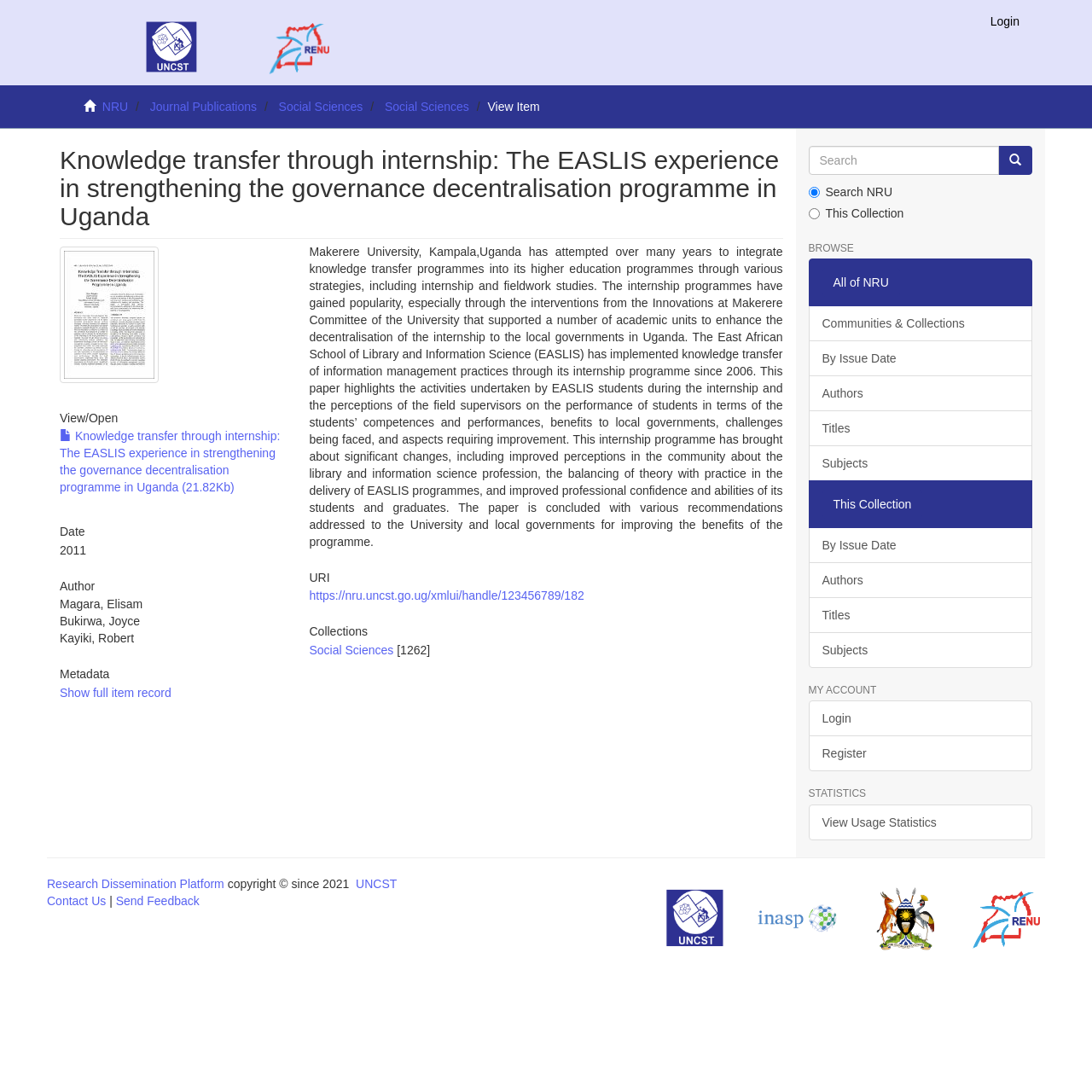Pinpoint the bounding box coordinates of the clickable element to carry out the following instruction: "View usage statistics."

[0.74, 0.736, 0.945, 0.769]